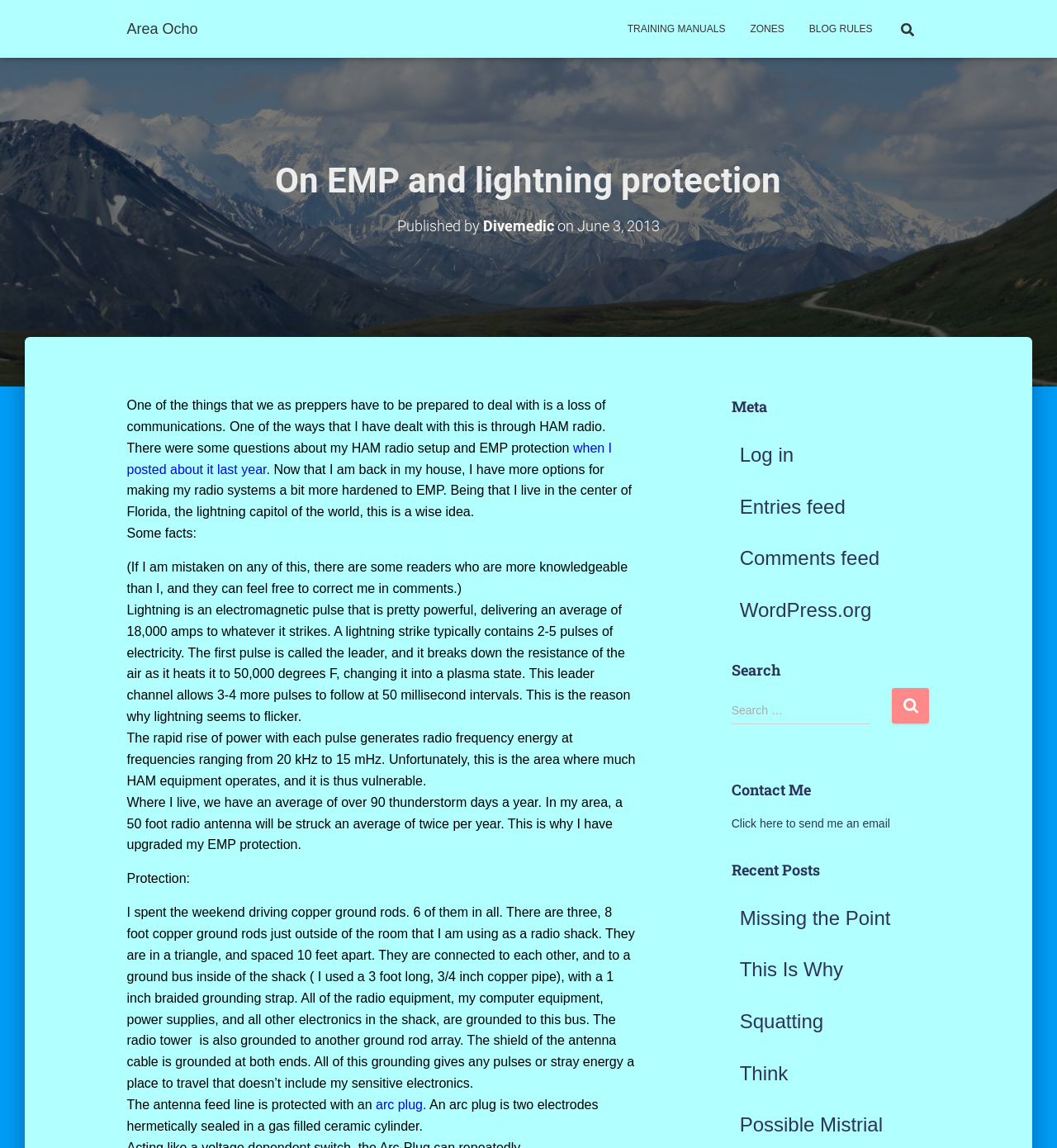Please pinpoint the bounding box coordinates for the region I should click to adhere to this instruction: "Read the blog post about EMP and lightning protection".

[0.185, 0.137, 0.815, 0.179]